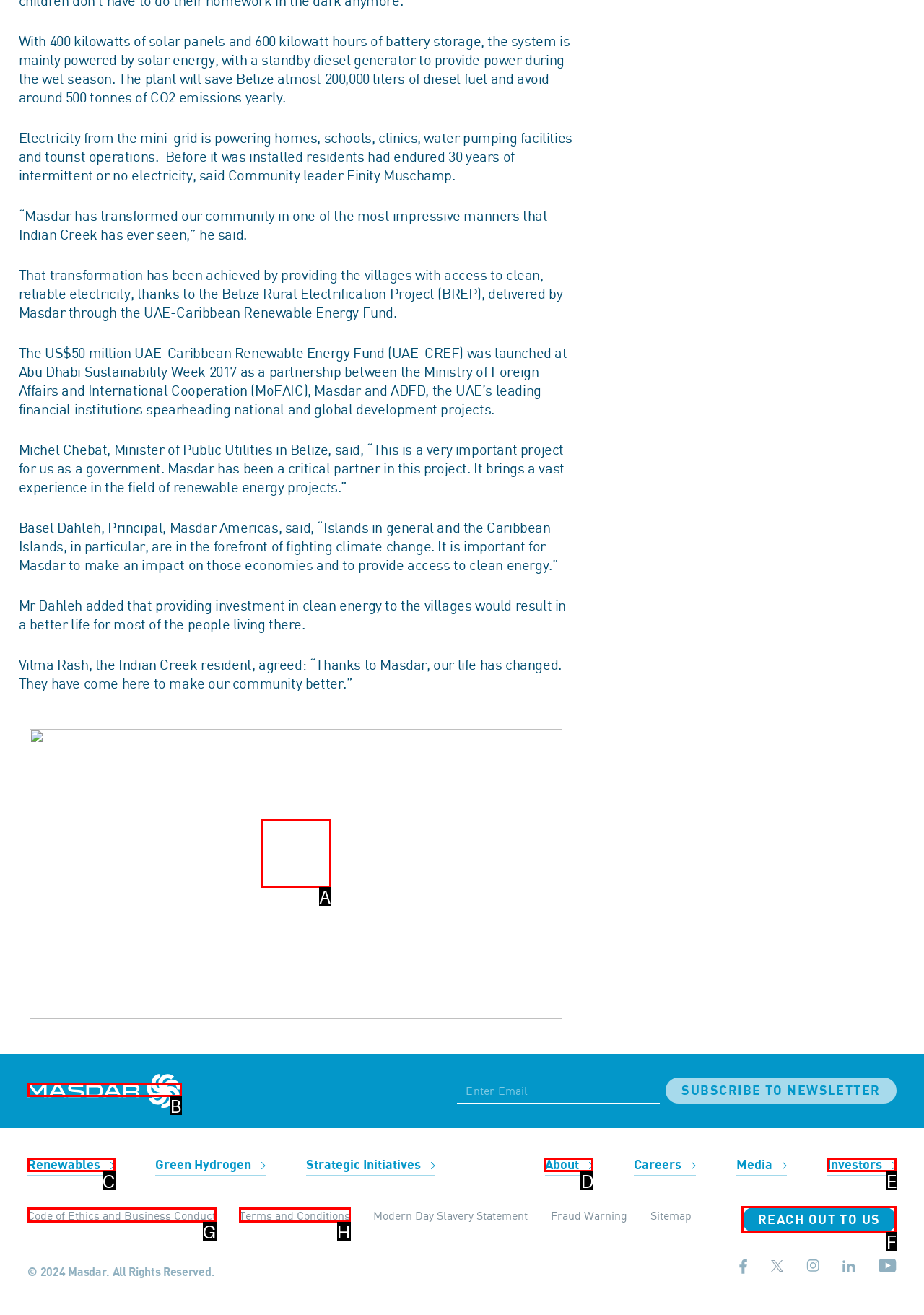From the given choices, which option should you click to complete this task: Click the play button? Answer with the letter of the correct option.

A